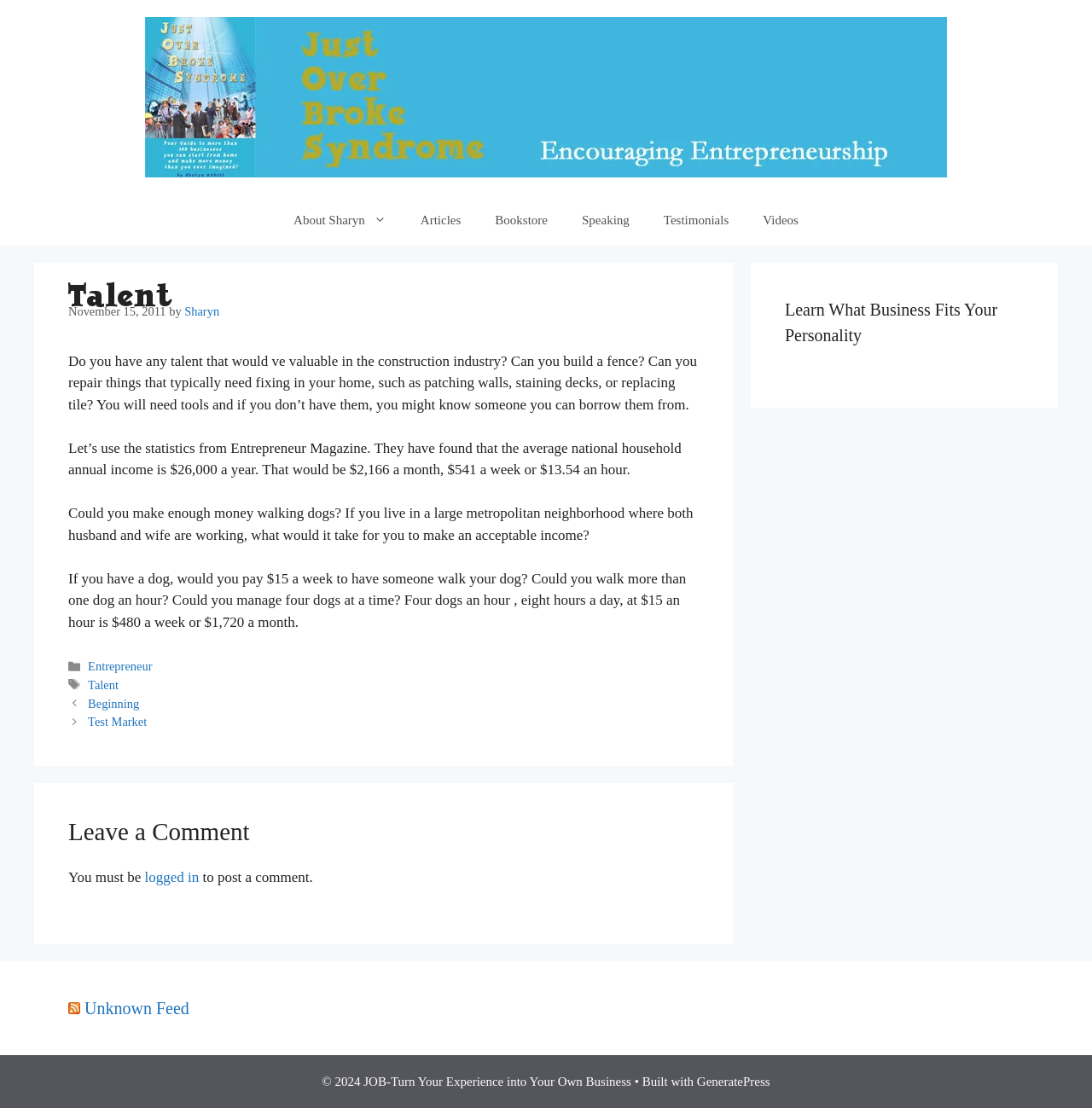Summarize the webpage with intricate details.

This webpage is about turning one's experience into a business, specifically in the construction industry. At the top, there is a banner with a link to the website's main page and an image with the same title. Below the banner, there is a primary navigation menu with links to various sections of the website, including "About Sharyn", "Articles", "Bookstore", "Speaking", "Testimonials", and "Videos".

The main content of the webpage is an article that discusses the potential of turning one's talent into a business. The article is divided into several paragraphs, with a header at the top indicating the date and author of the post. The text explores the idea of monetizing one's skills, using statistics from Entrepreneur Magazine to illustrate the potential income. The article also provides an example of how walking dogs could be a viable business opportunity.

To the right of the main content, there is a complementary section with a heading that reads "Learn What Business Fits Your Personality". Below this section, there is another complementary section with a heading that reads "RSS Unknown Feed", which contains links to RSS feeds.

At the bottom of the webpage, there is a footer section with links to categories, tags, and posts, as well as a section for leaving comments. The webpage also has a copyright notice at the very bottom, indicating that it was built with GeneratePress.

Throughout the webpage, there are several images, including the website's logo and icons for the RSS feeds. The layout is organized, with clear headings and concise text, making it easy to navigate and read.